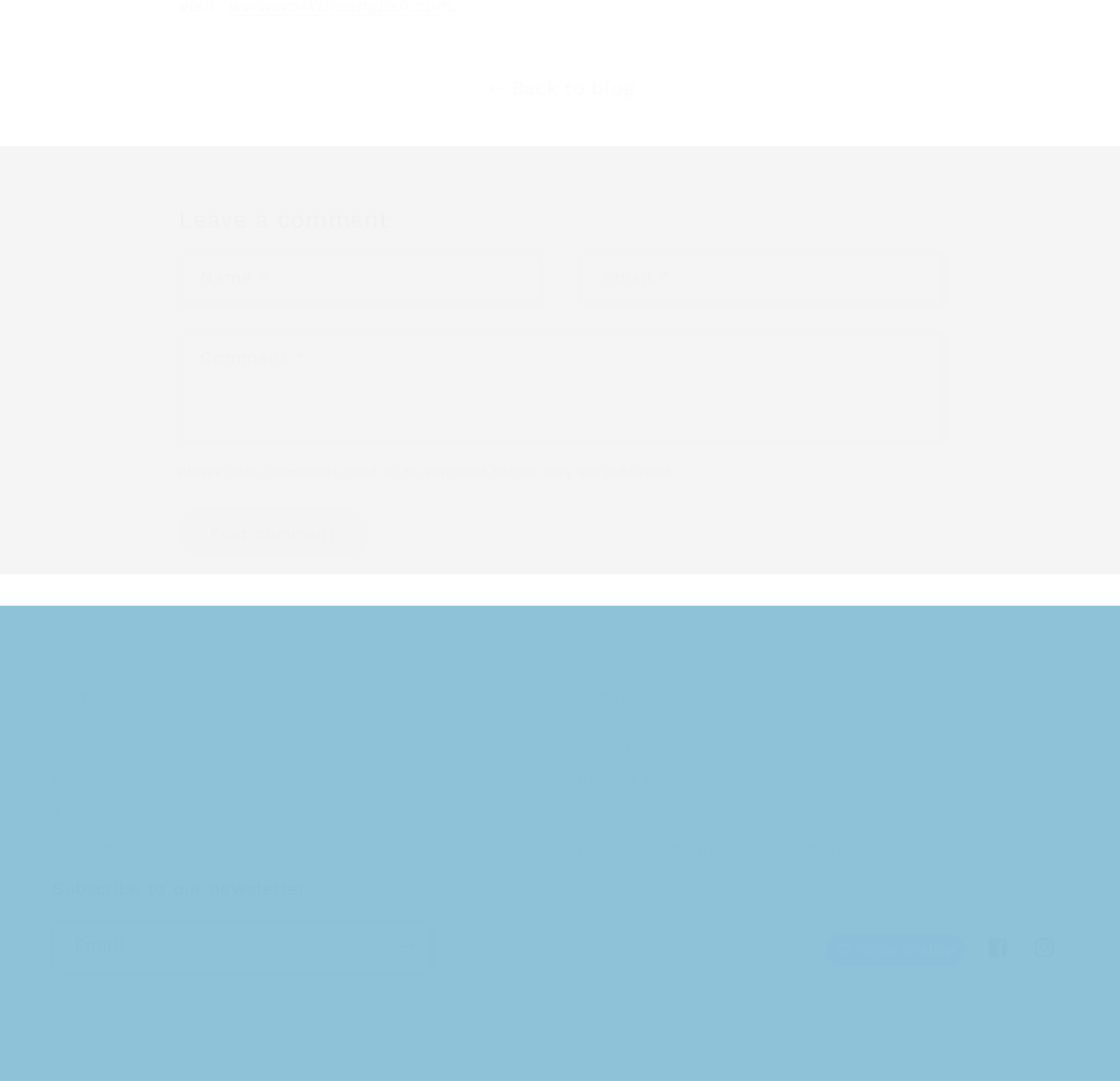Determine the bounding box for the UI element as described: "parent_node: Name * name="comment[author]" placeholder="Name"". The coordinates should be represented as four float numbers between 0 and 1, formatted as [left, top, right, bottom].

[0.16, 0.236, 0.48, 0.28]